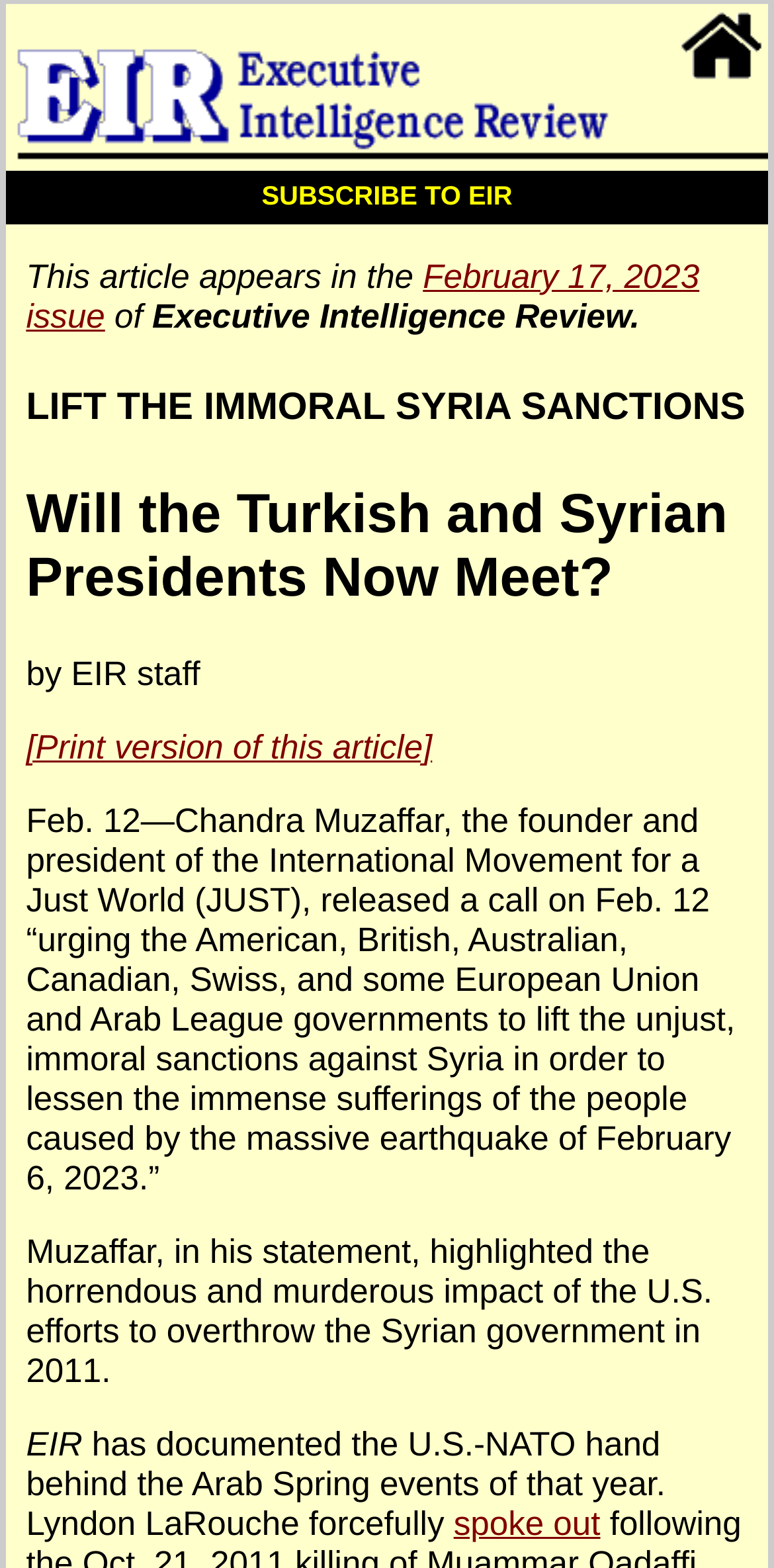What is the call made by Chandra Muzaffar to the governments?
From the screenshot, supply a one-word or short-phrase answer.

Lift the immoral Syria sanctions